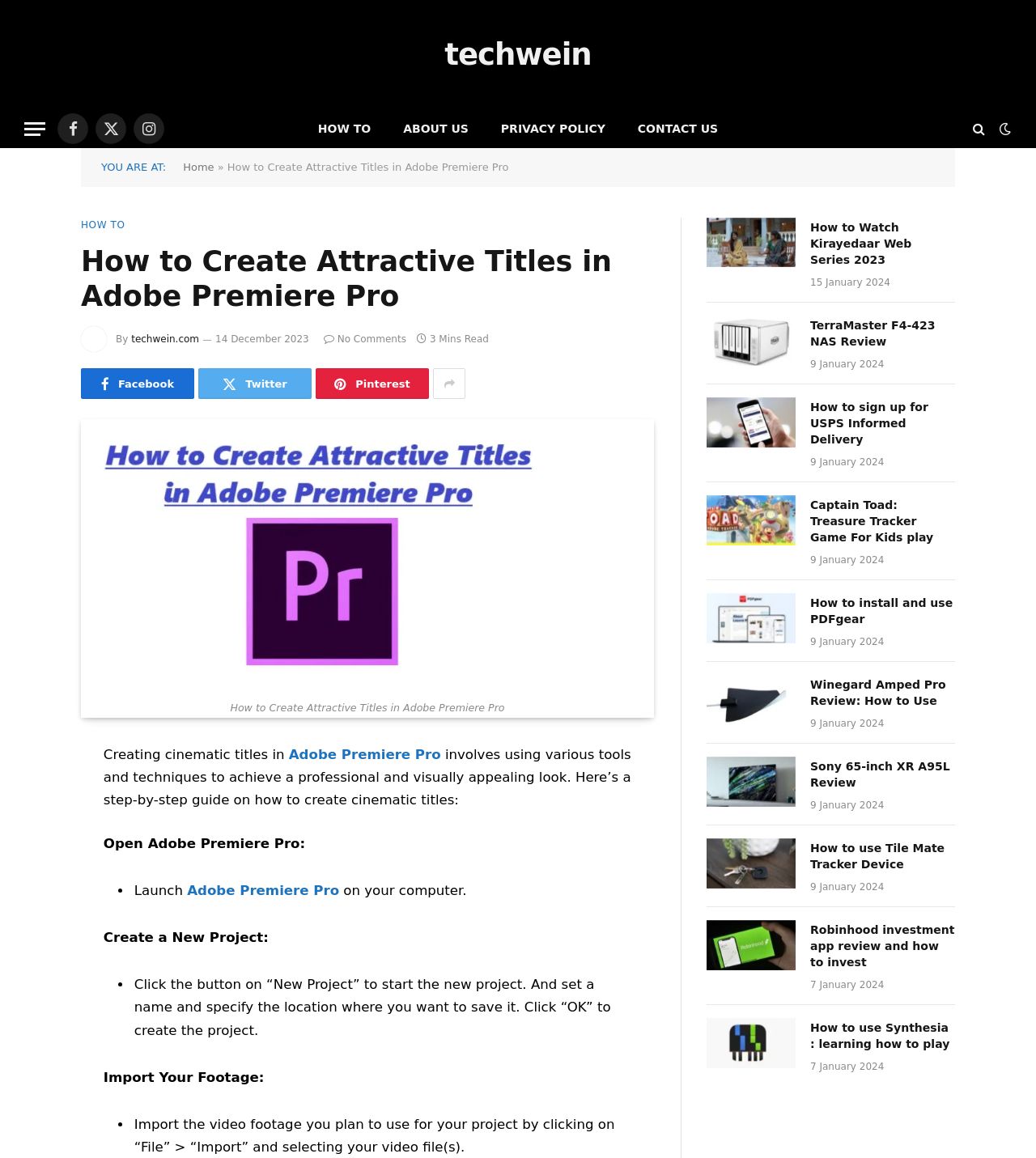Provide the bounding box coordinates for the area that should be clicked to complete the instruction: "Click on the 'Home' link".

None